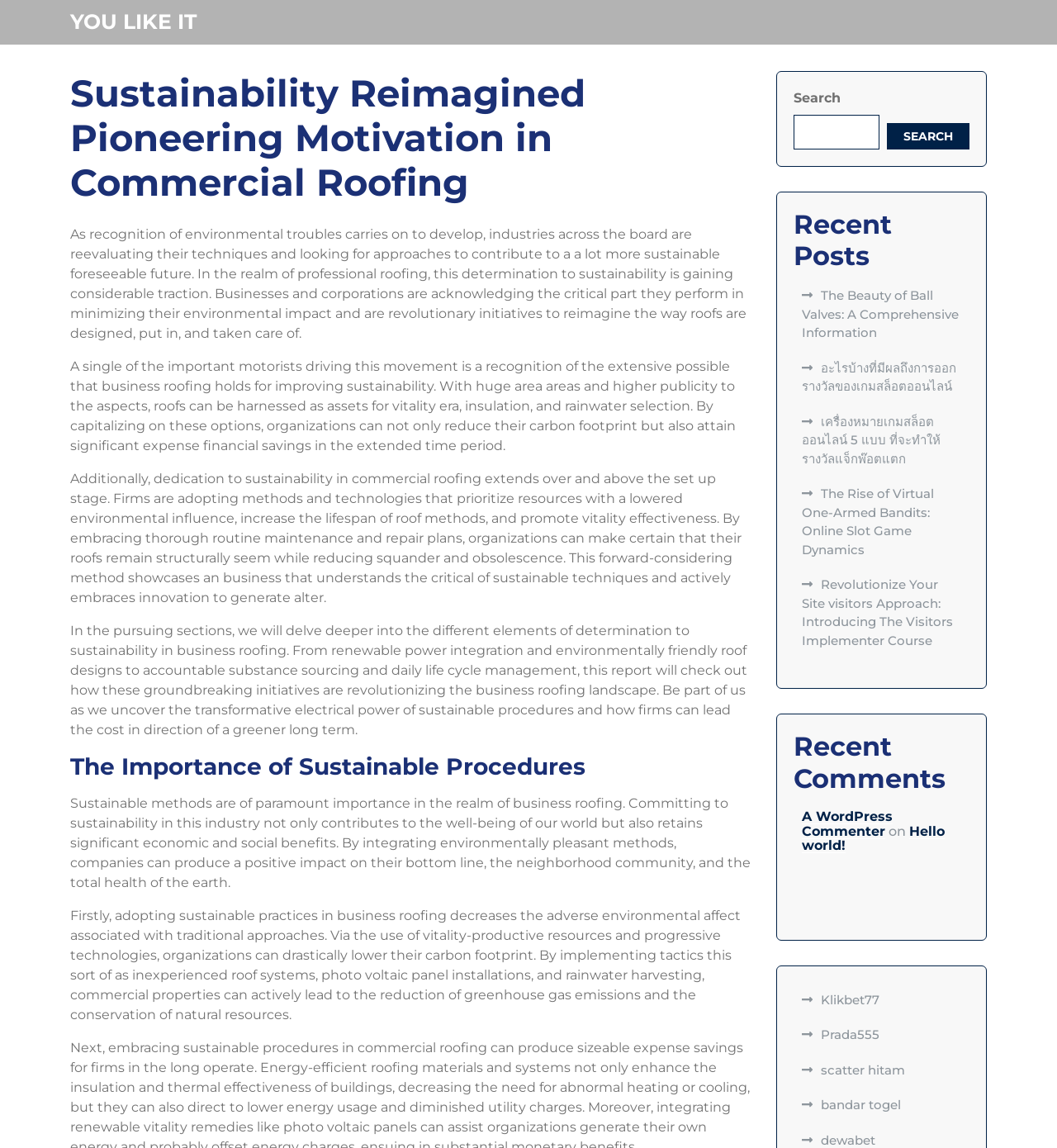Kindly determine the bounding box coordinates for the clickable area to achieve the given instruction: "Read the article 'The Beauty of Ball Valves: A Comprehensive Guide'".

[0.759, 0.251, 0.907, 0.297]